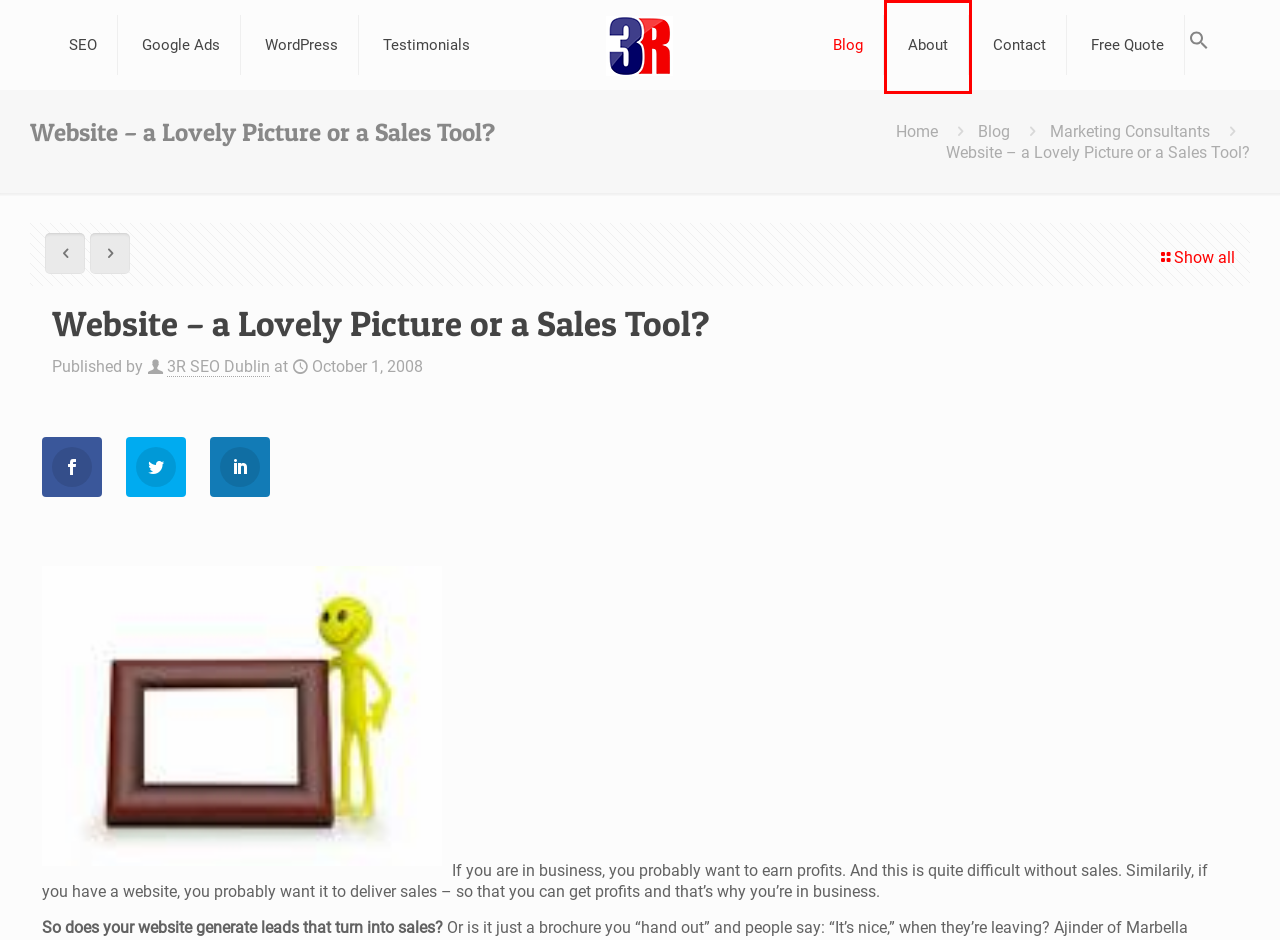You are looking at a webpage screenshot with a red bounding box around an element. Pick the description that best matches the new webpage after interacting with the element in the red bounding box. The possible descriptions are:
A. 3R SEO Dublin, Author at 3R SEO Consultants Dublin
B. Free SEO Consultation Ireland - 3R SEO Consultants Dublin
C. Wordpress Web Design Dublin - 3R SEO Consultants
D. About 3R SEO & Marketing - 3R SEO Consultants Dublin
E. SEO Consultants Dublin - Google Ads Ireland - Wordpress Web Design - 3R SEO Ireland
F. Contact - 3R SEO Consultants Dublin
G. 3R SEO Marketing Blog – SEO Tips, advice and SEO articles Ireland
H. Marketing Consultants - 3R SEO Consultants Dublin

D